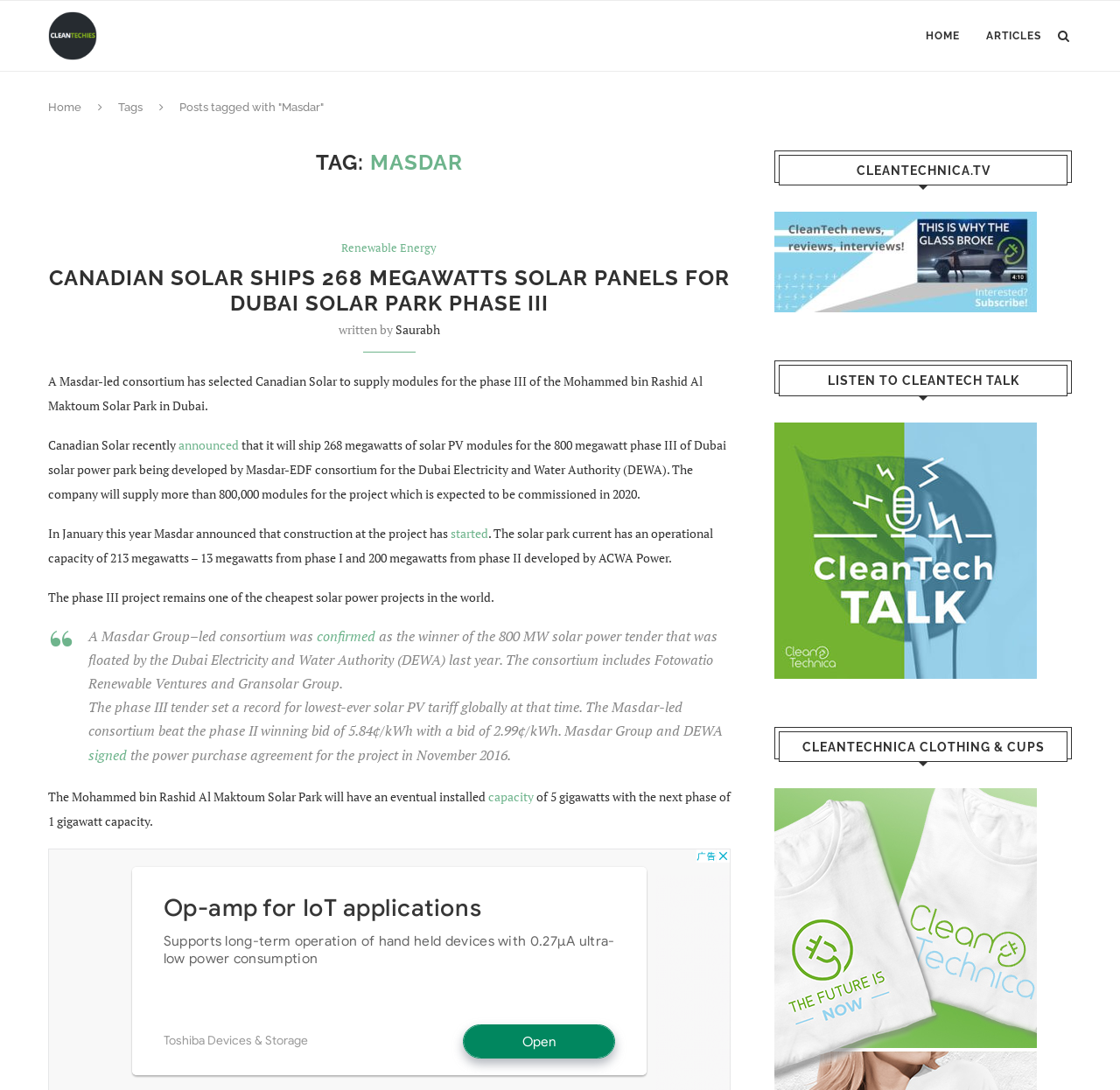Please determine the bounding box coordinates of the element's region to click in order to carry out the following instruction: "Browse by tag". The coordinates should be four float numbers between 0 and 1, i.e., [left, top, right, bottom].

None